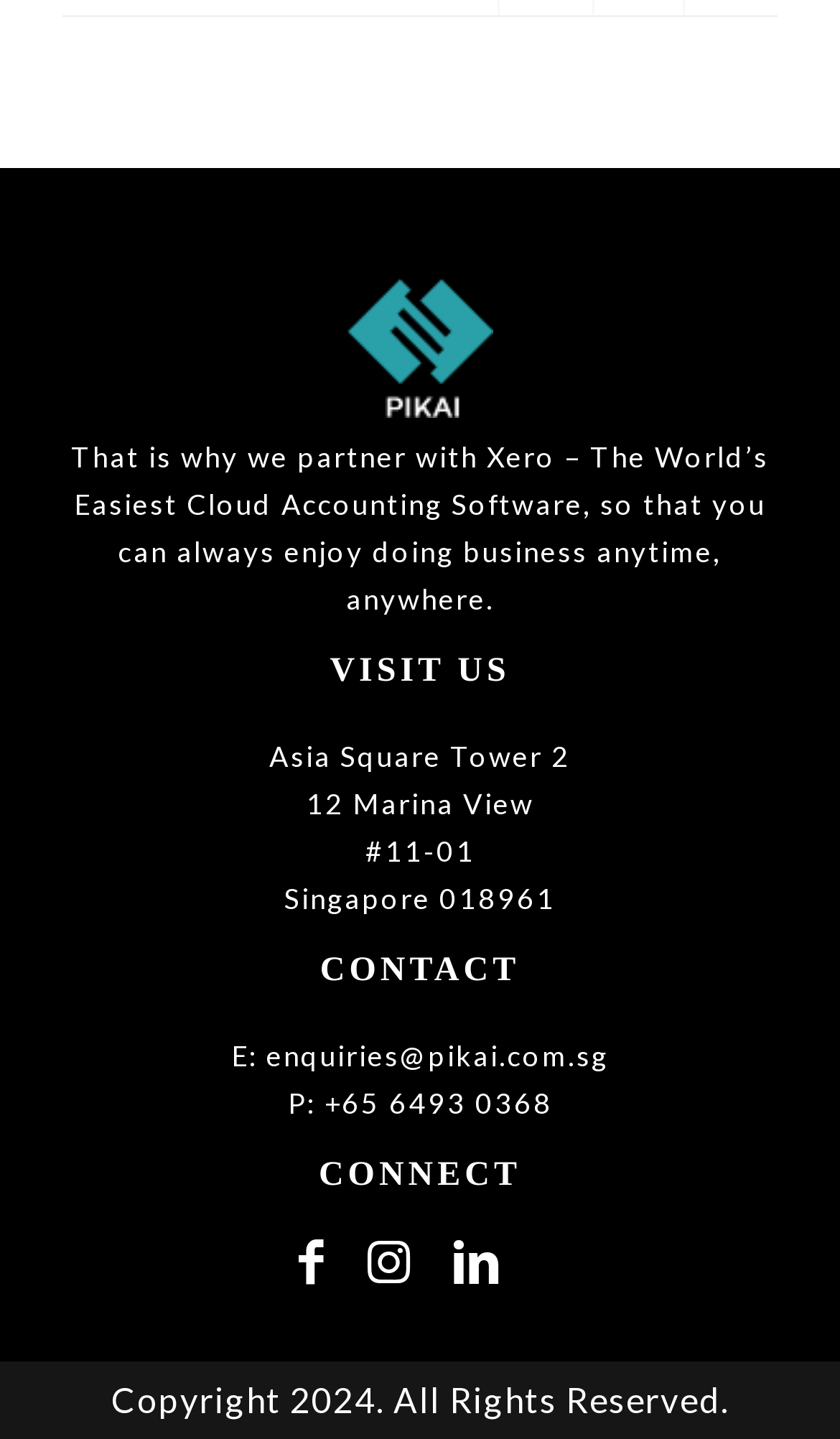What is the address of Pikai?
Please provide a full and detailed response to the question.

The link element on the webpage under the 'VISIT US' heading provides the address of Pikai, which is Asia Square Tower 2 12 Marina View #11-01 Singapore 018961.